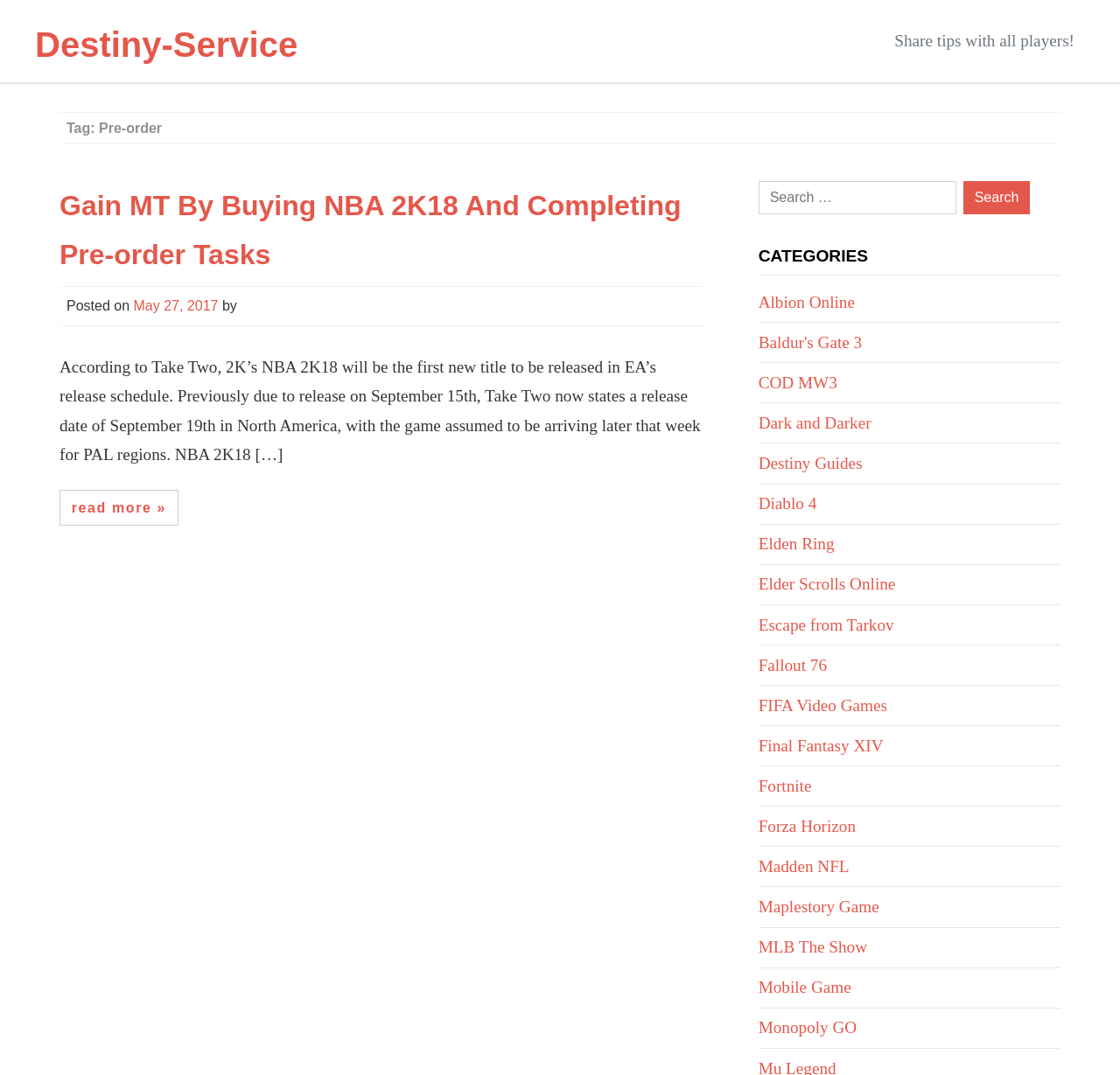Summarize the webpage in an elaborate manner.

The webpage is about Destiny-Service, a gaming-related website. At the top, there is a heading "Destiny-Service" which is also a link. Below it, there is a static text "Share tips with all players!".

On the left side, there is a header section with a heading "Tag: Pre-order" and an article section below it. The article section contains a heading "Gain MT By Buying NBA 2K18 And Completing Pre-order Tasks" which is also a link. Below it, there is a static text "Posted on" followed by a link "May 27, 2017" and a time element. Then, there is a static text "by" followed by a long paragraph of text about NBA 2K18's release date. At the end of the paragraph, there is a link "read more »".

On the right side, there is a search section with a static text "Search for:" and a search box. Below it, there is a button "Search". Below the search section, there is a heading "CATEGORIES" followed by a list of 18 links to different game categories, such as "Albion Online", "Baldur's Gate 3", "COD MW3", and so on.